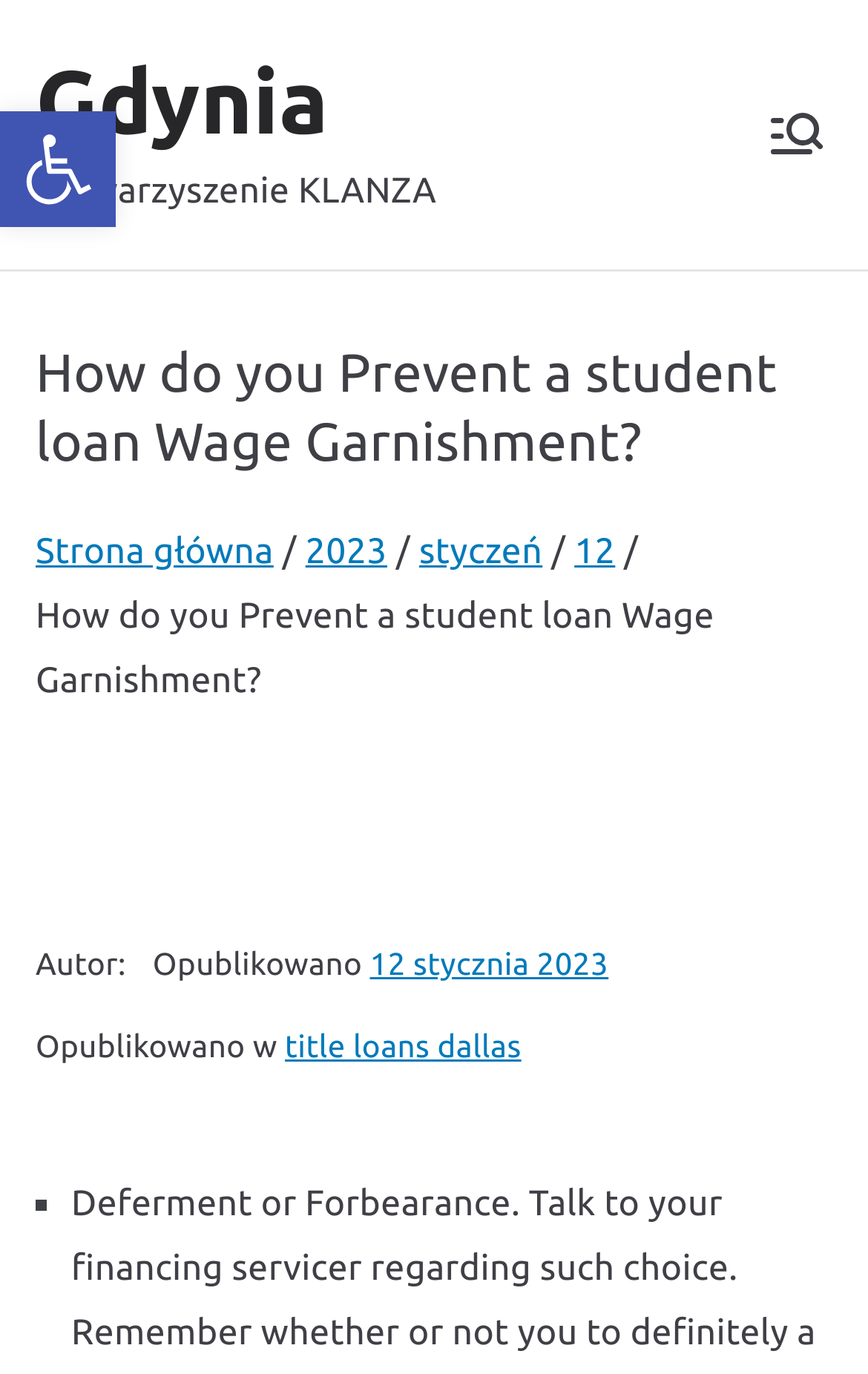Please provide the bounding box coordinate of the region that matches the element description: Add to Cart. Coordinates should be in the format (top-left x, top-left y, bottom-right x, bottom-right y) and all values should be between 0 and 1.

None